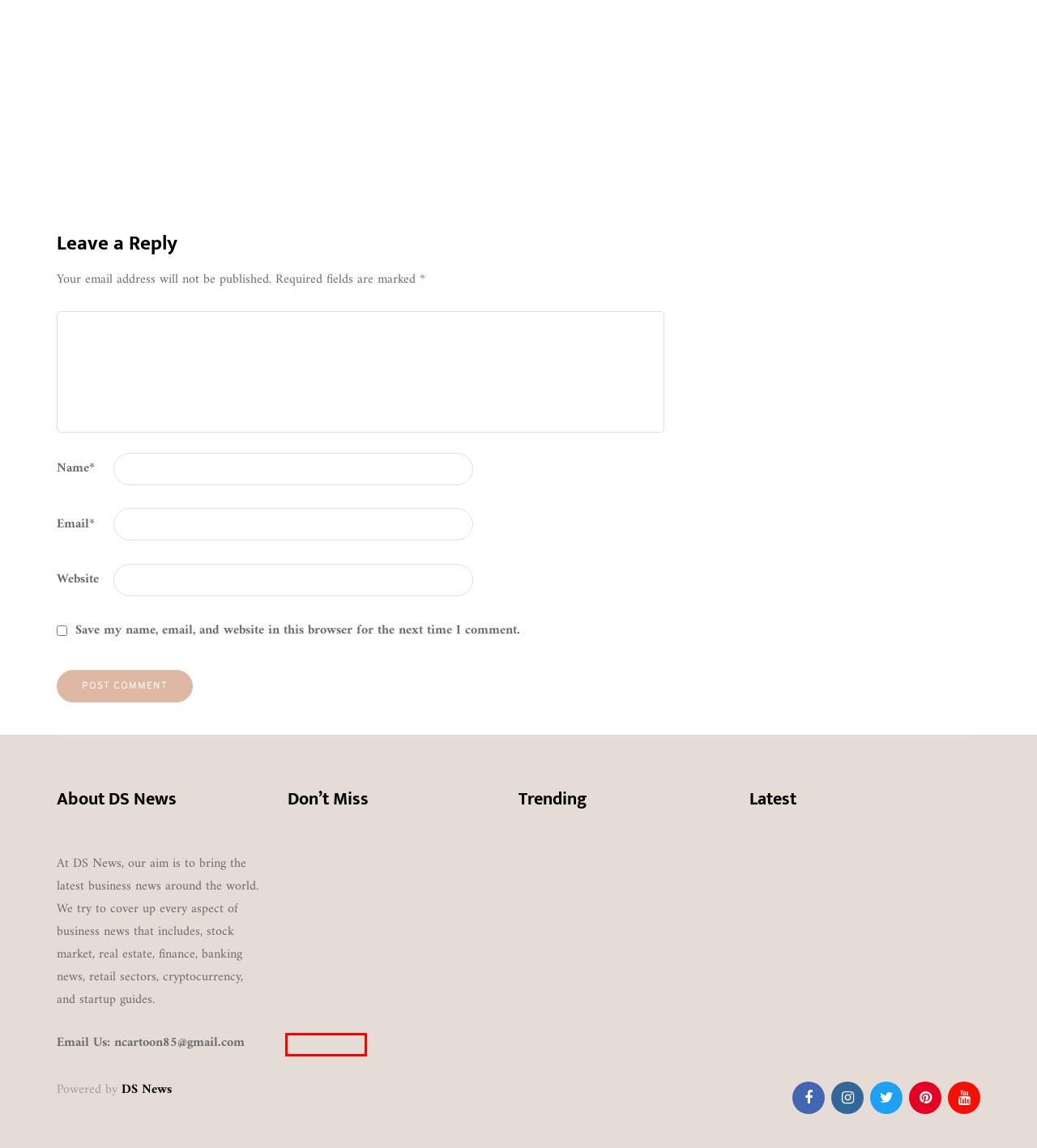Examine the screenshot of a webpage with a red bounding box around a UI element. Select the most accurate webpage description that corresponds to the new page after clicking the highlighted element. Here are the choices:
A. Extracurricular Activities - Beat Online Learning Fatigue
B. Education – DS News
C. Exploring GamingInfos.com – Your Gateway to a Diverse Variety of Games – DS News
D. Daniel – DS News
E. Food – DS News
F. Best Popeyes Menu Items (From a Nutritionist’s POV) – DS News
G. Health – DS News
H. 6 Simple Hacks for Keeping Your Car Clean All the Time – DS News

B